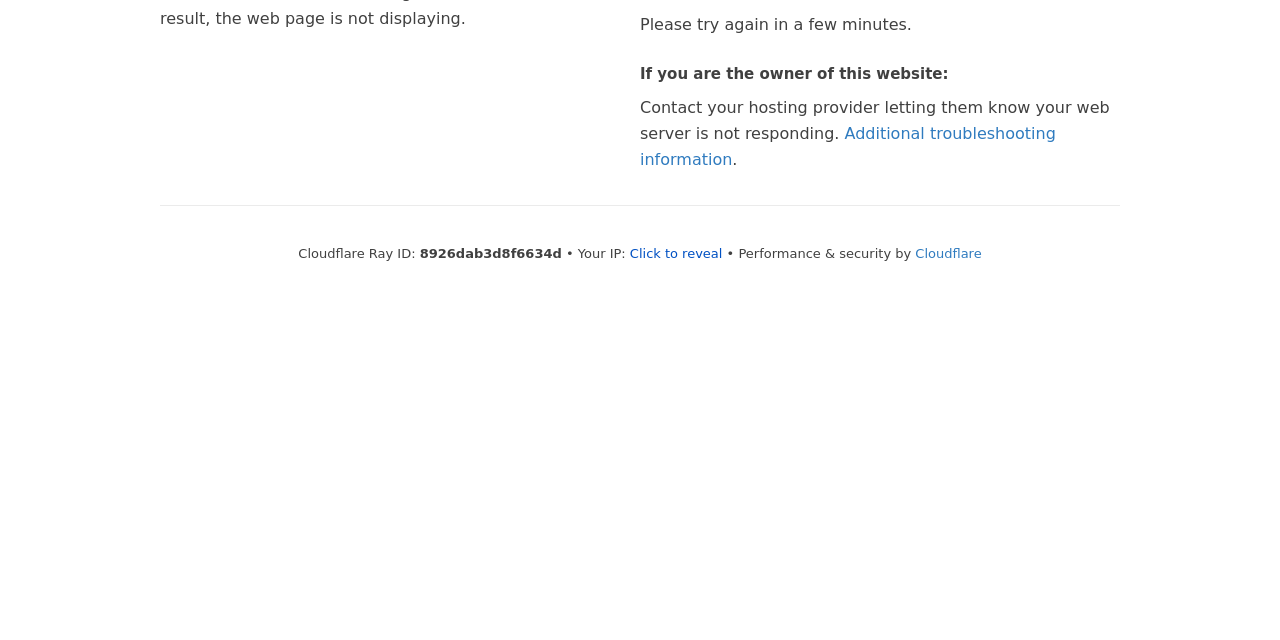Given the description Click to reveal, predict the bounding box coordinates of the UI element. Ensure the coordinates are in the format (top-left x, top-left y, bottom-right x, bottom-right y) and all values are between 0 and 1.

[0.492, 0.384, 0.564, 0.407]